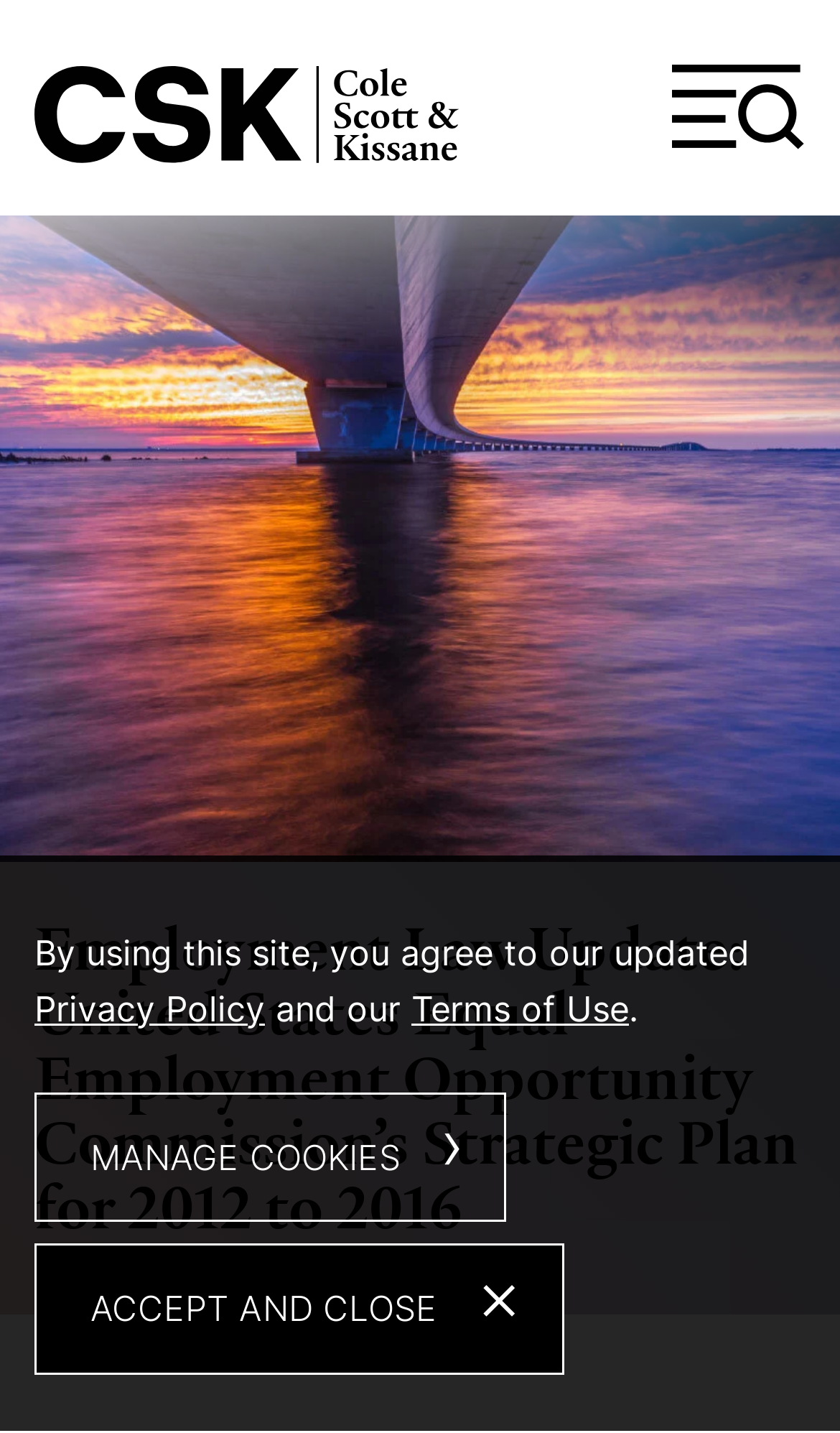Use one word or a short phrase to answer the question provided: 
What is the purpose of the 'MANAGE COOKIES ›' button?

To manage cookies